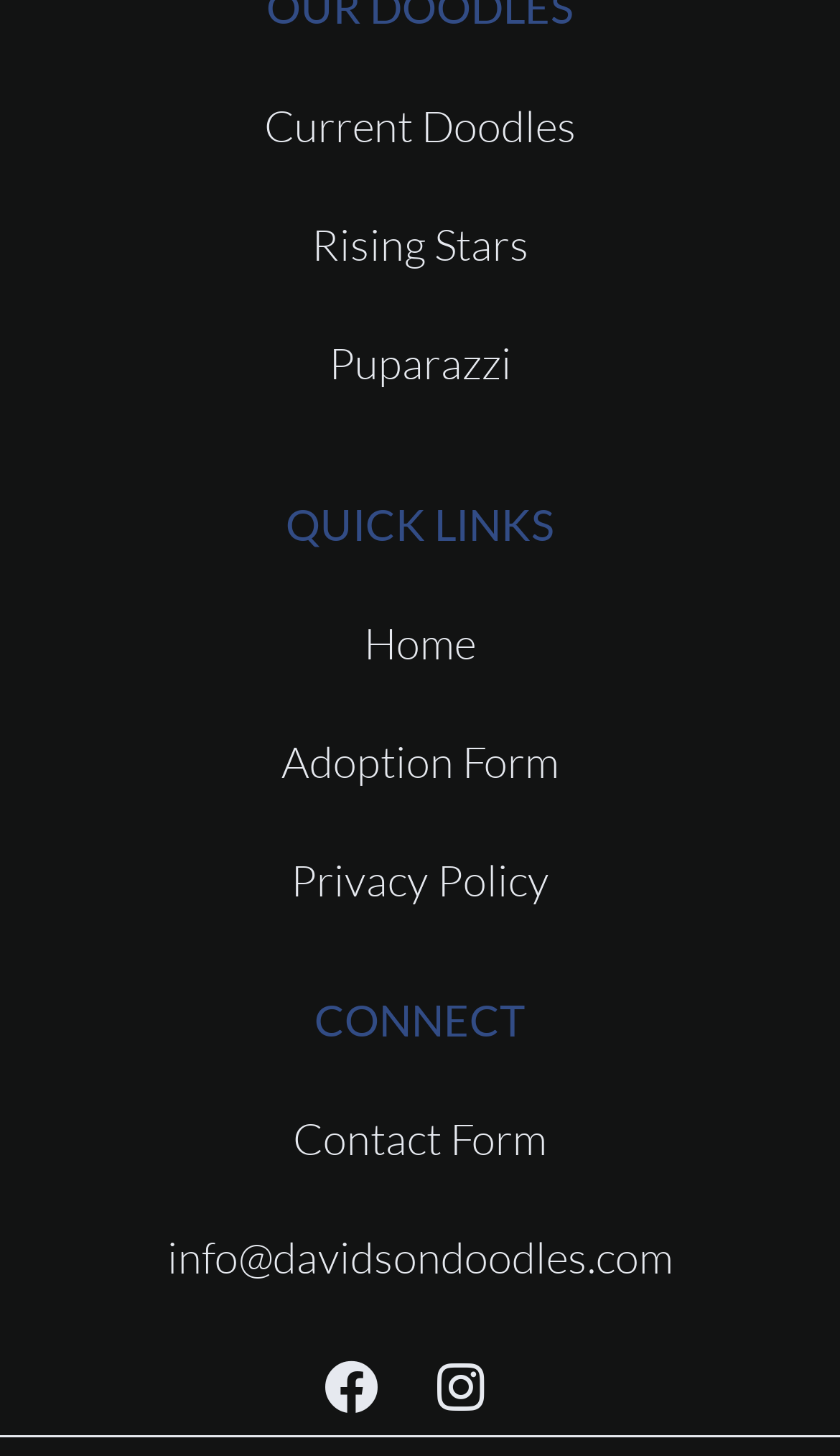Please identify the bounding box coordinates for the region that you need to click to follow this instruction: "Go to home page".

[0.026, 0.416, 0.974, 0.468]